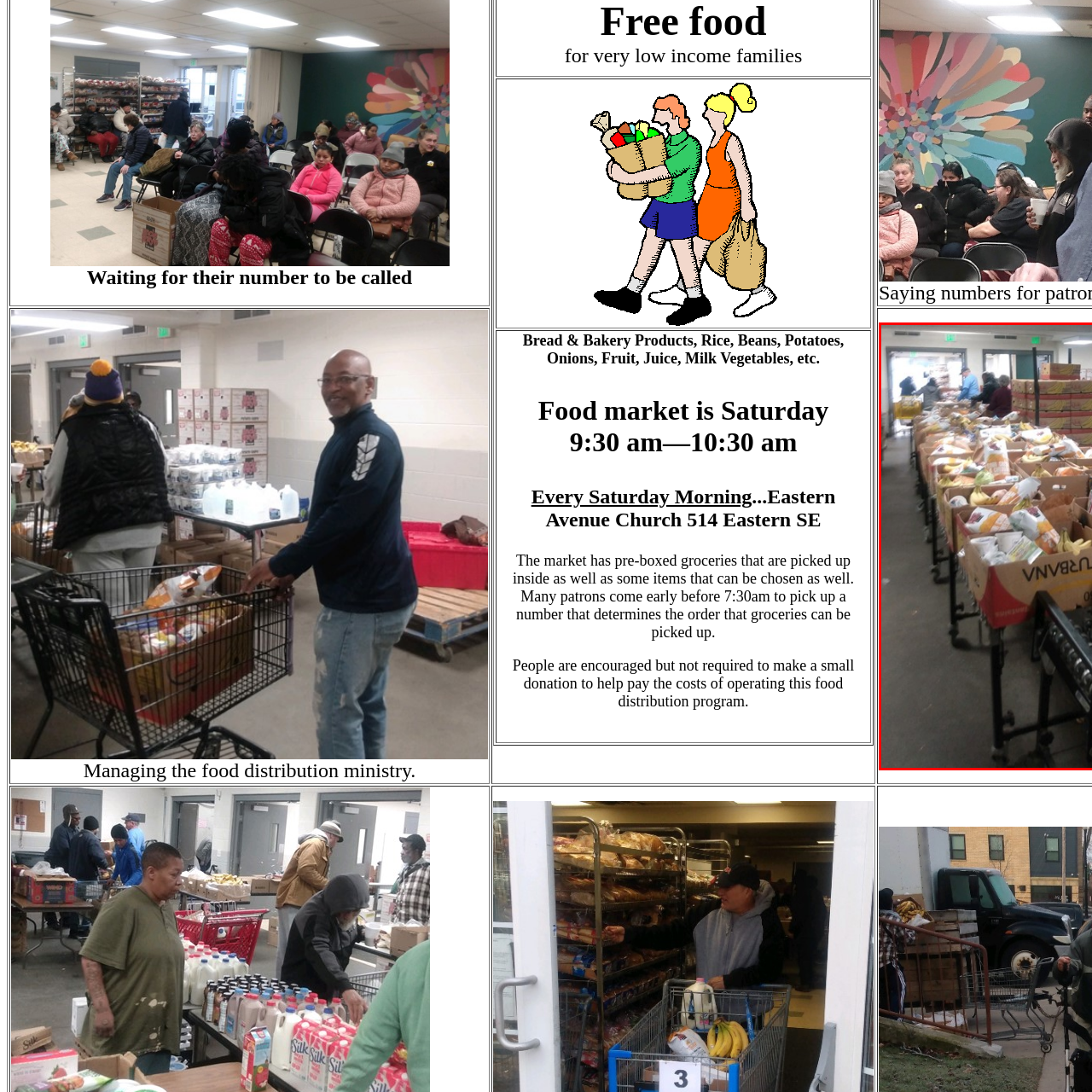Look at the image enclosed within the red outline and answer the question with a single word or phrase:
How often does the community market operate?

Weekly